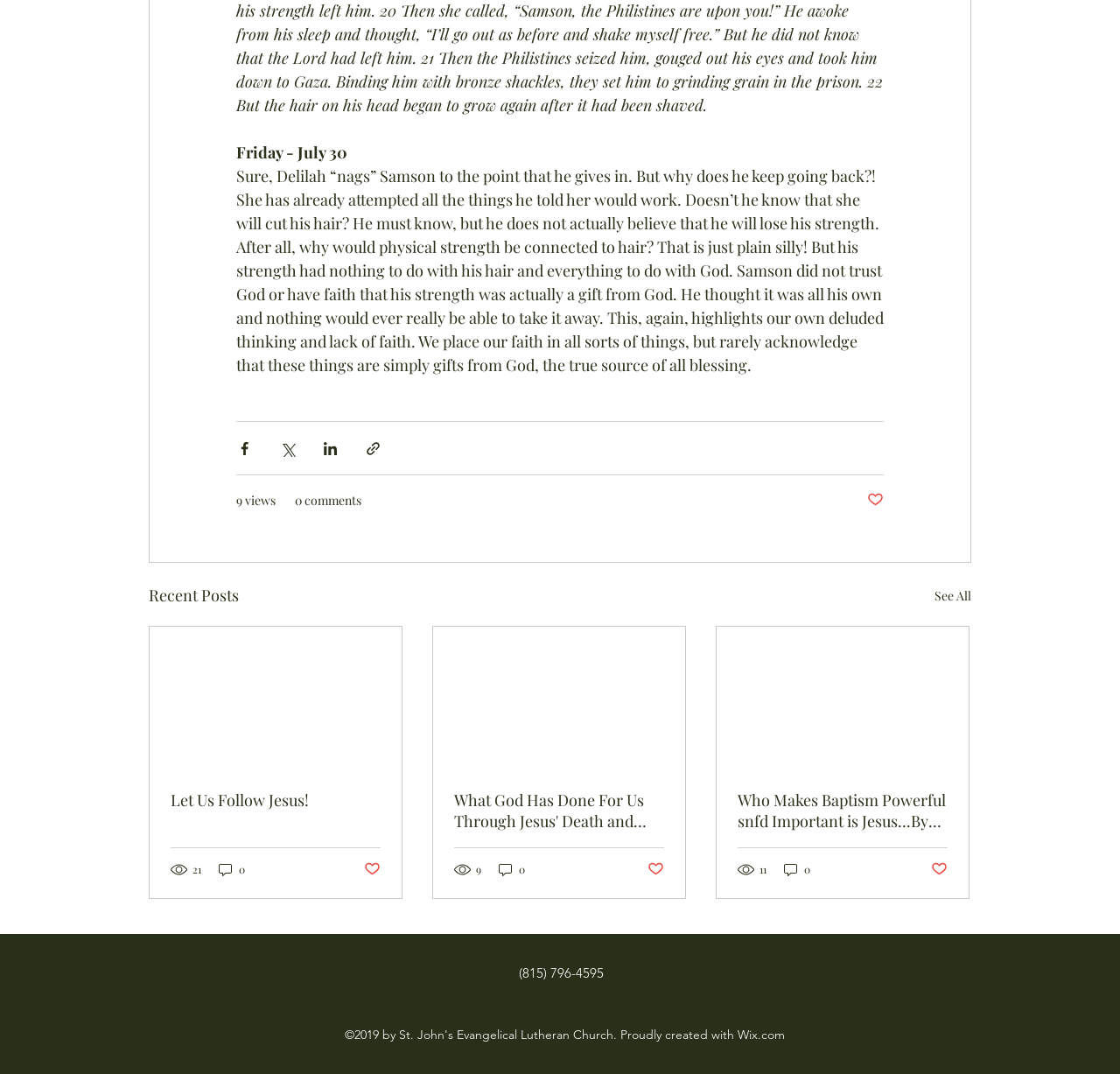Please indicate the bounding box coordinates for the clickable area to complete the following task: "View recent posts". The coordinates should be specified as four float numbers between 0 and 1, i.e., [left, top, right, bottom].

[0.133, 0.543, 0.213, 0.566]